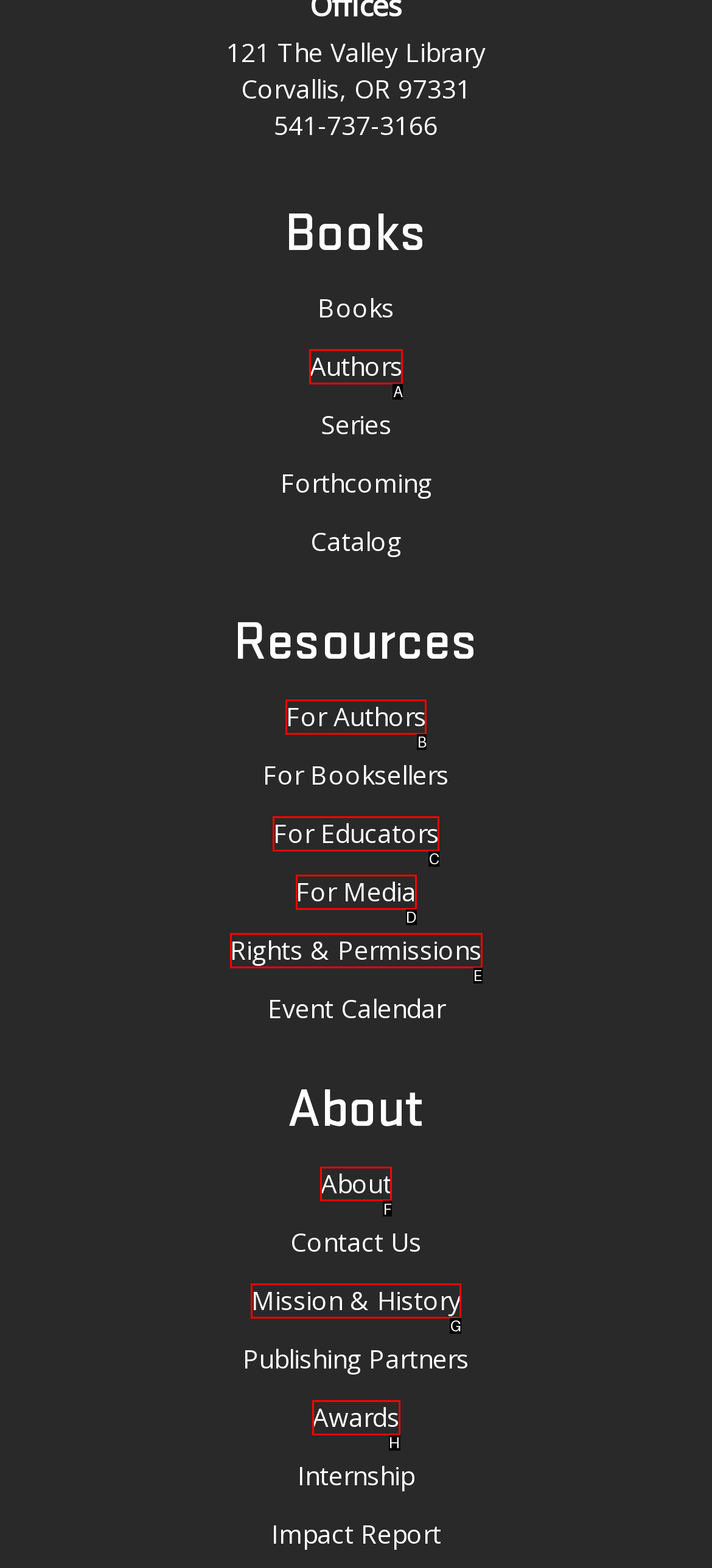Select the option I need to click to accomplish this task: go to the About page
Provide the letter of the selected choice from the given options.

F